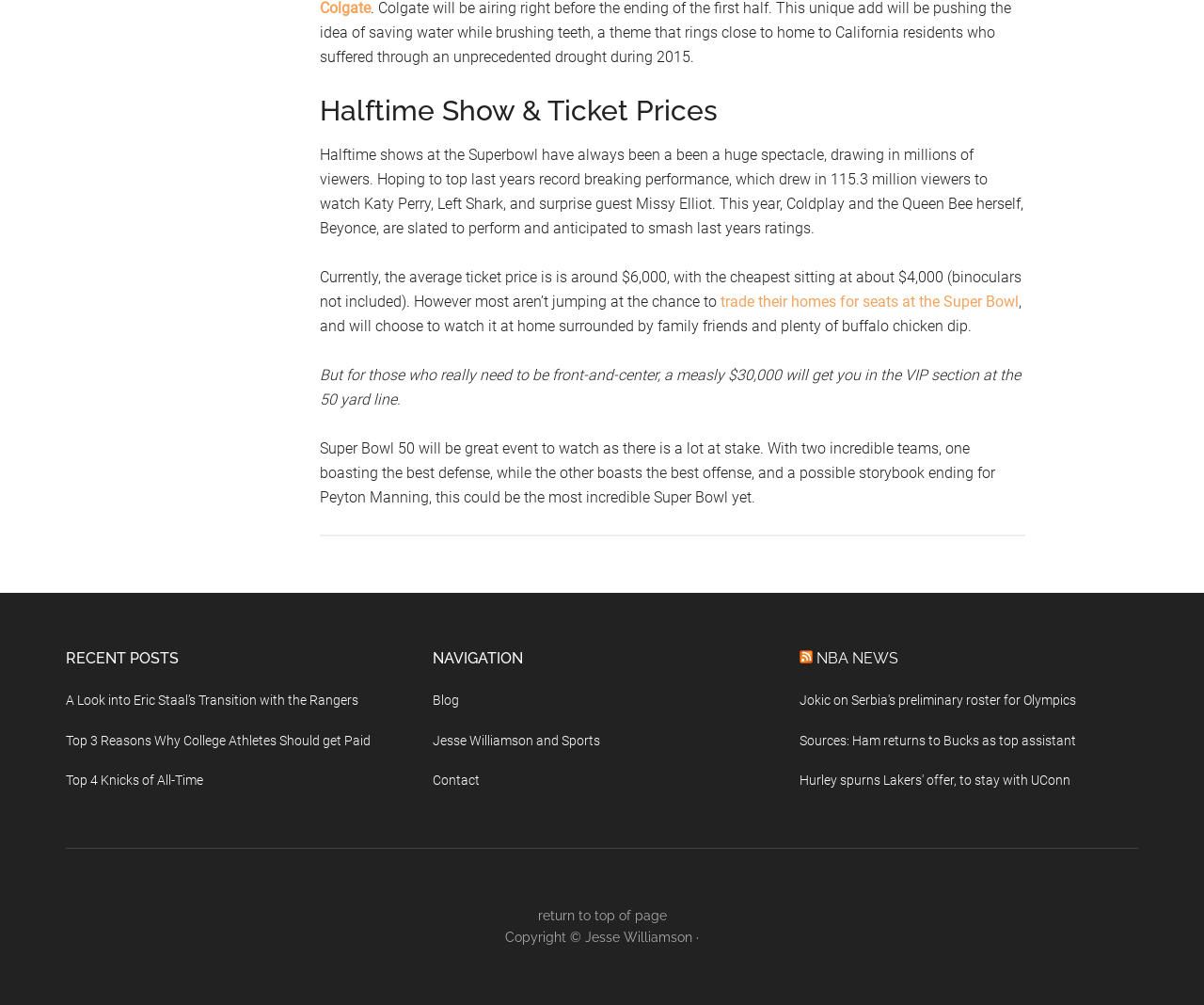Using the webpage screenshot, locate the HTML element that fits the following description and provide its bounding box: "Jesse Williamson".

[0.486, 0.925, 0.575, 0.94]